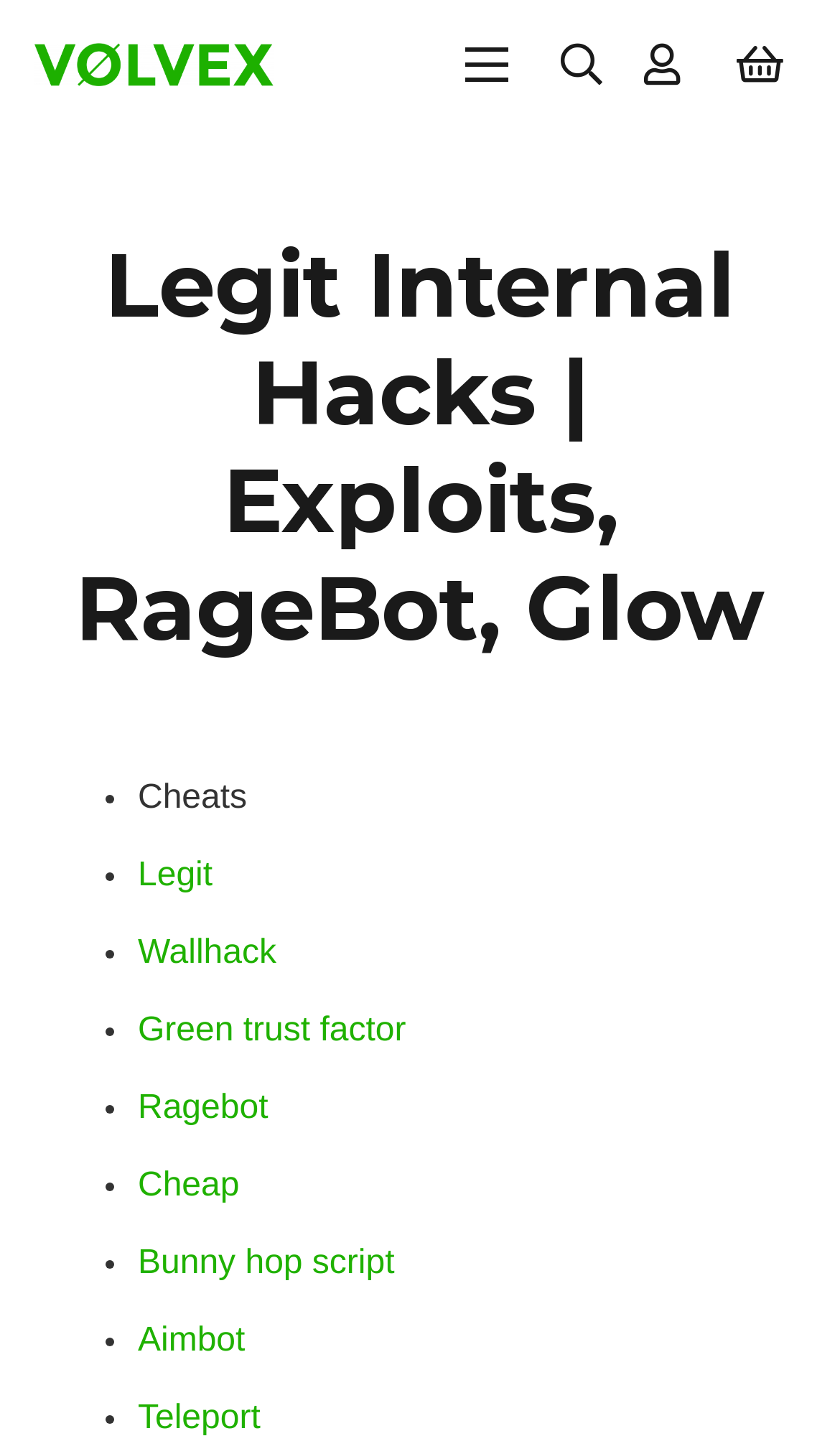Please find the bounding box for the following UI element description. Provide the coordinates in (top-left x, top-left y, bottom-right x, bottom-right y) format, with values between 0 and 1: aria-label="Link"

[0.041, 0.03, 0.326, 0.06]